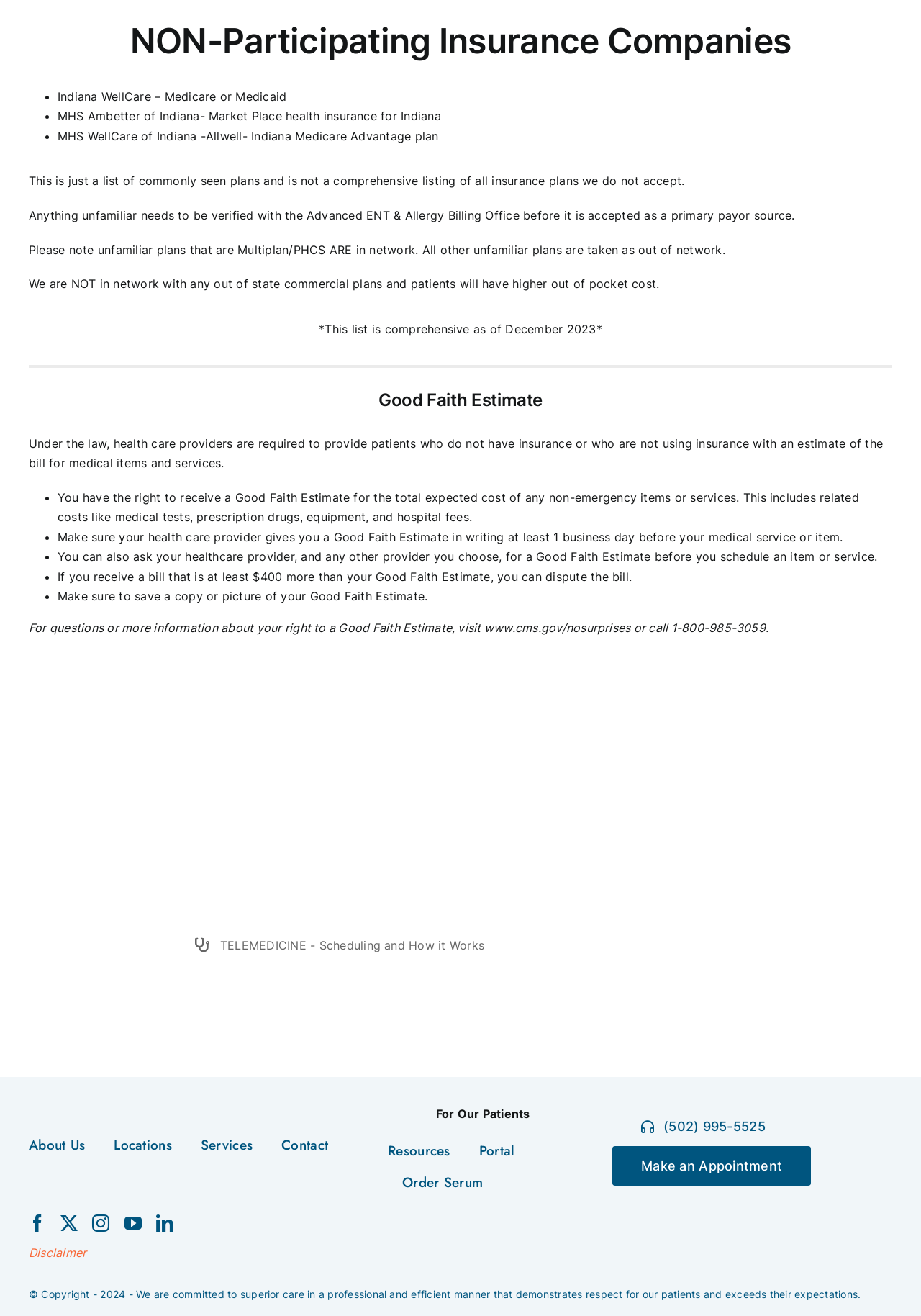Extract the bounding box coordinates for the HTML element that matches this description: "aria-label="twitter" title="X"". The coordinates should be four float numbers between 0 and 1, i.e., [left, top, right, bottom].

[0.066, 0.923, 0.085, 0.936]